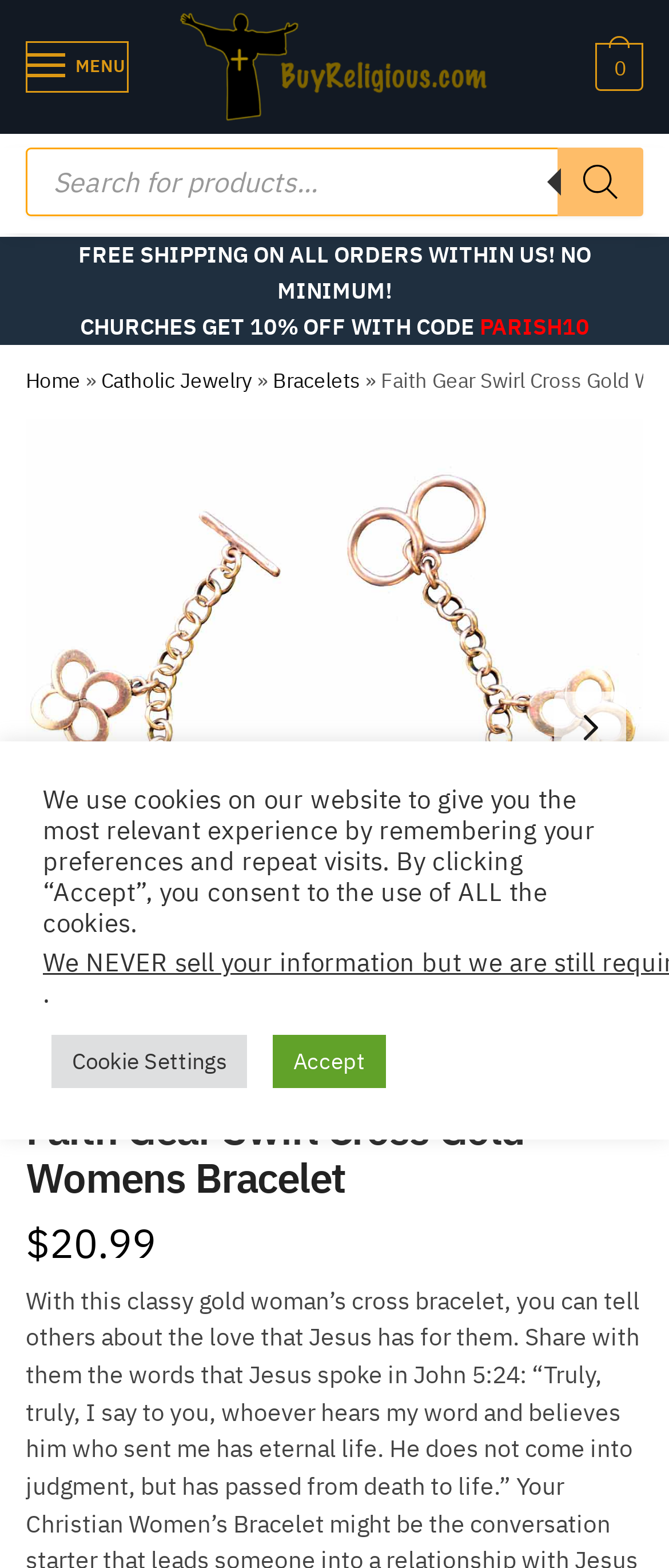What is the main title displayed on this webpage?

Faith Gear Swirl Cross Gold Womens Bracelet